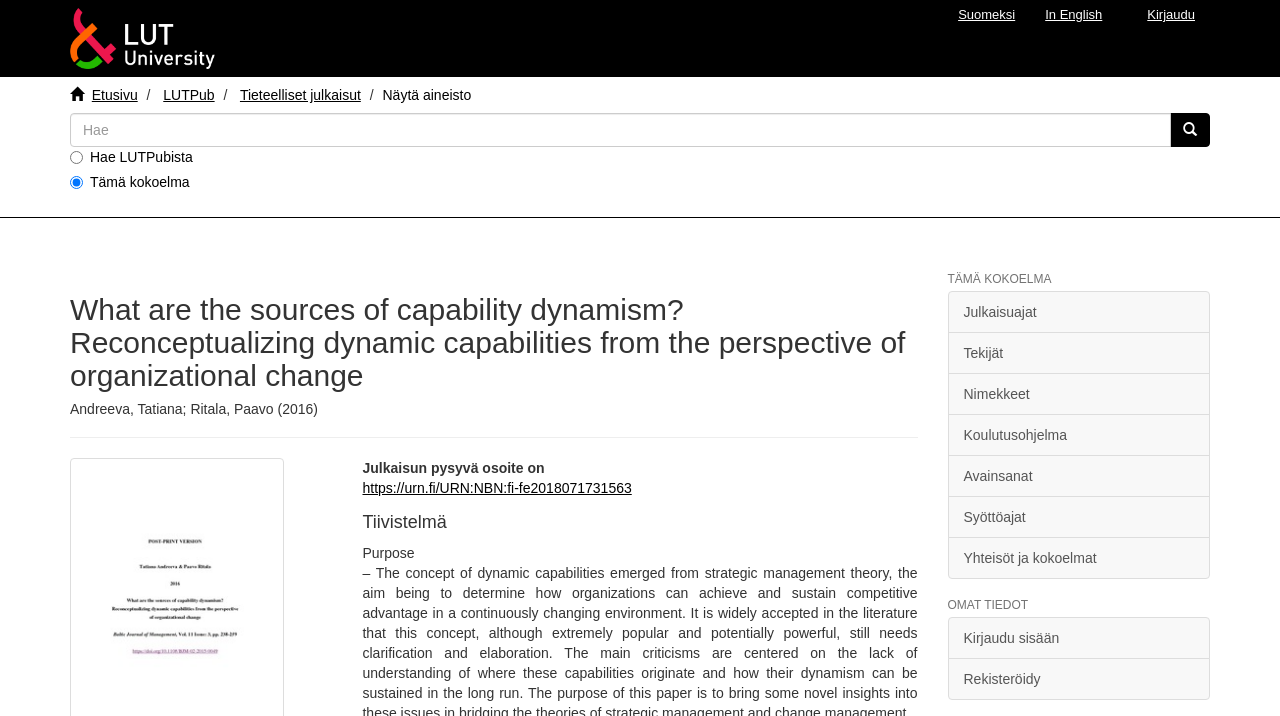How many authors are listed for the publication?
Please provide a single word or phrase as the answer based on the screenshot.

2